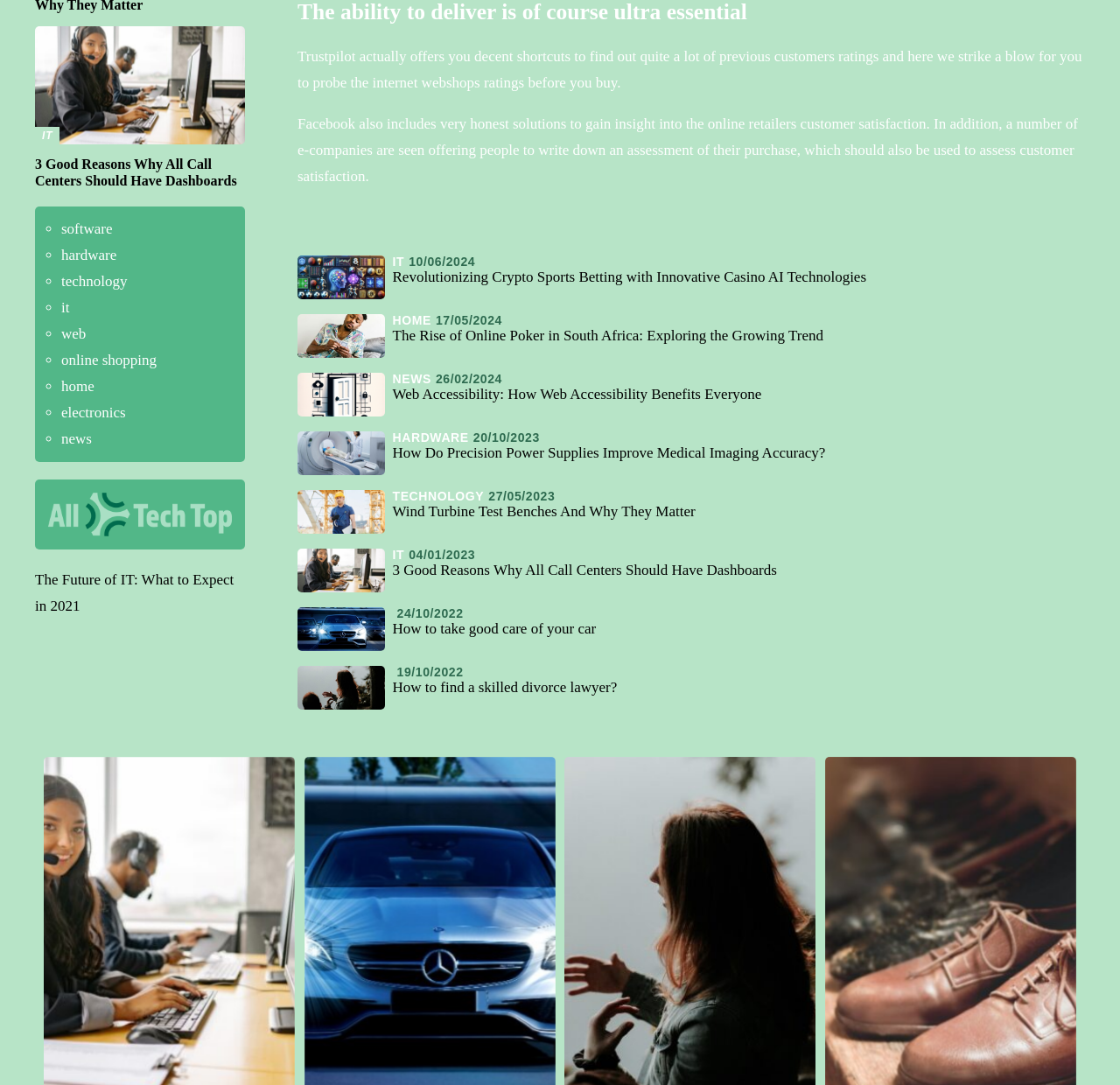Respond with a single word or phrase to the following question: What is the topic of the first link?

Crypto Sports Betting